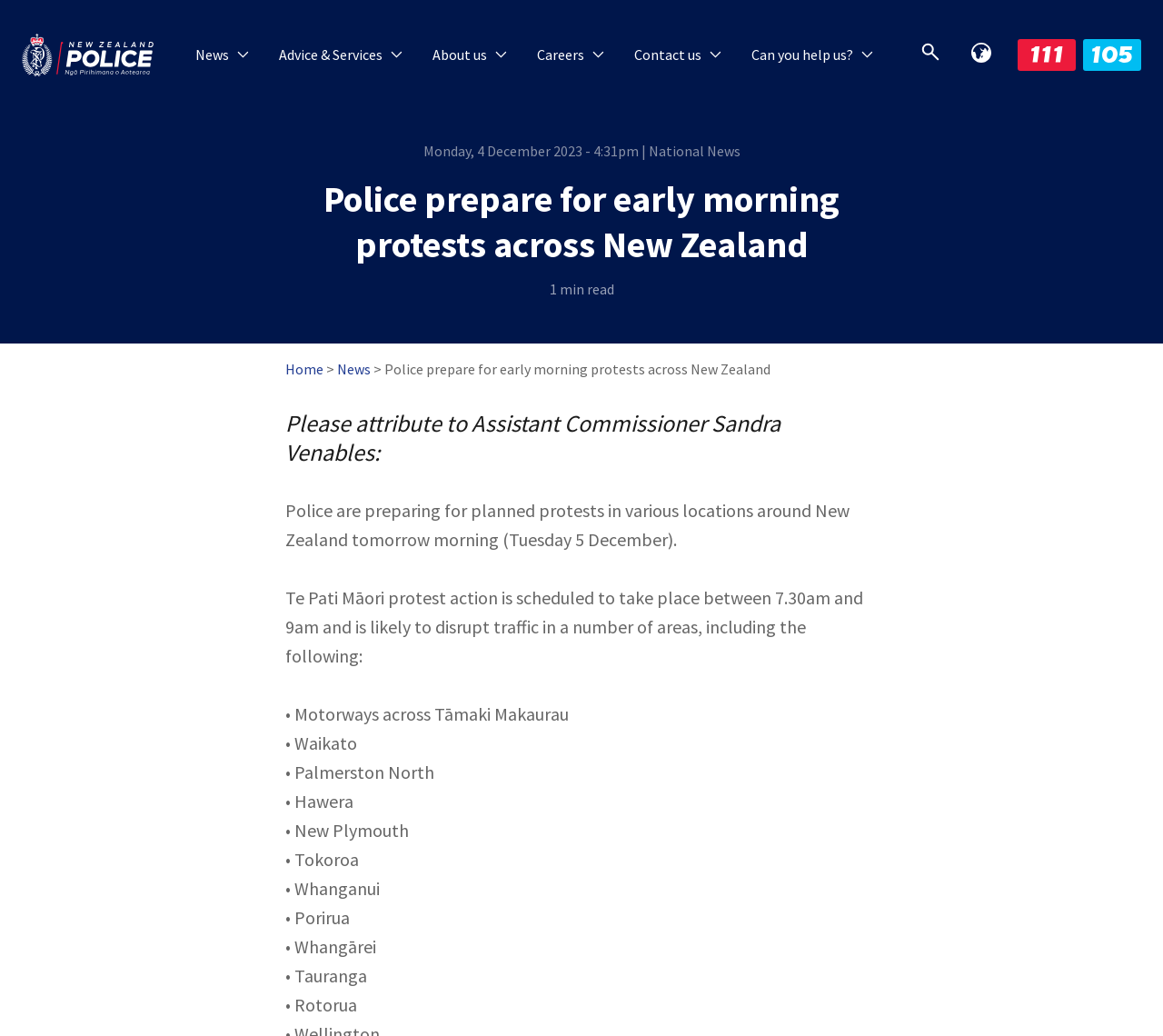Locate the bounding box coordinates of the region to be clicked to comply with the following instruction: "Click the 'About us' link". The coordinates must be four float numbers between 0 and 1, in the form [left, top, right, bottom].

[0.359, 0.028, 0.449, 0.077]